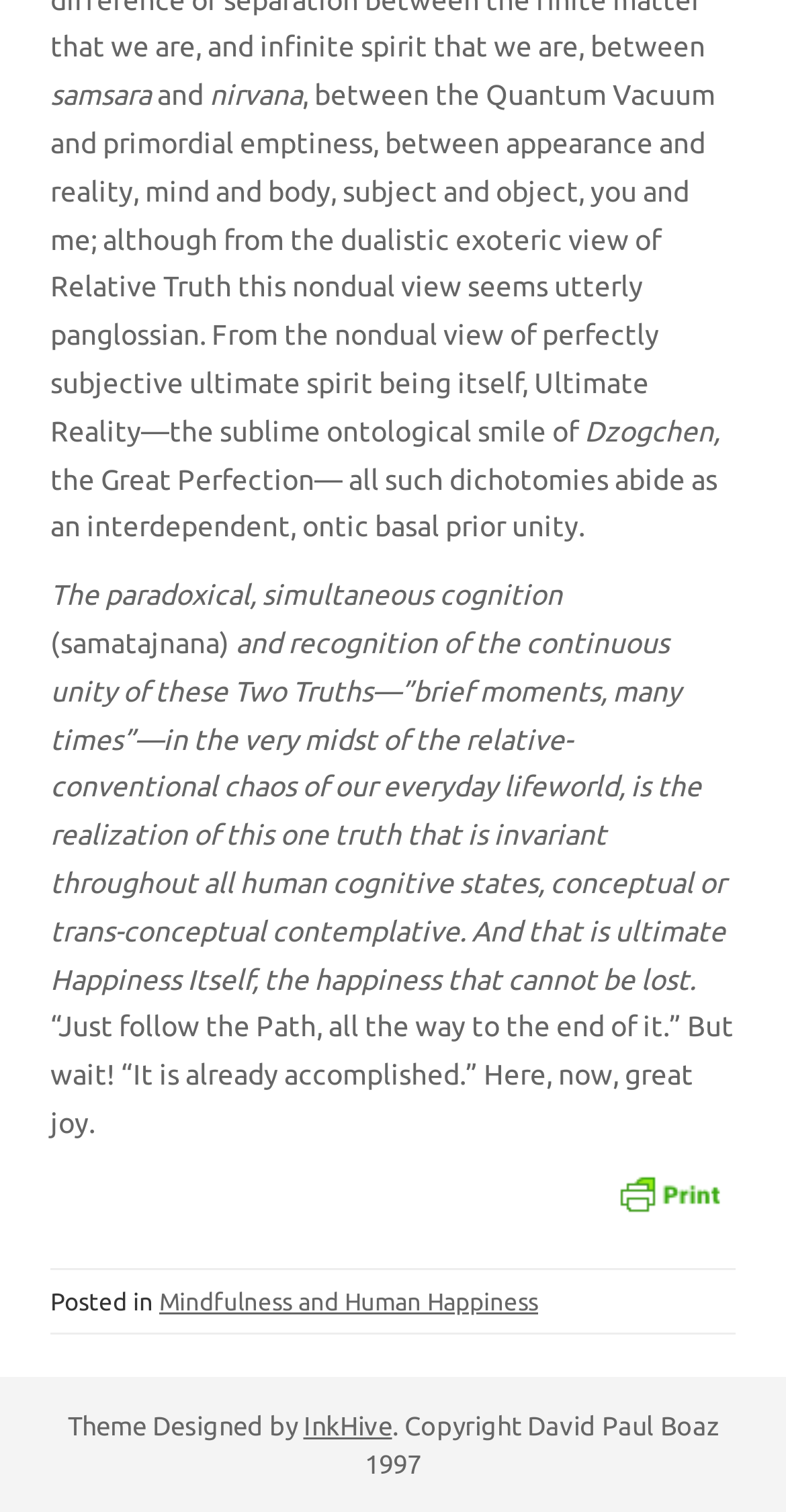Please give a succinct answer to the question in one word or phrase:
What is the first word in the text?

samsara